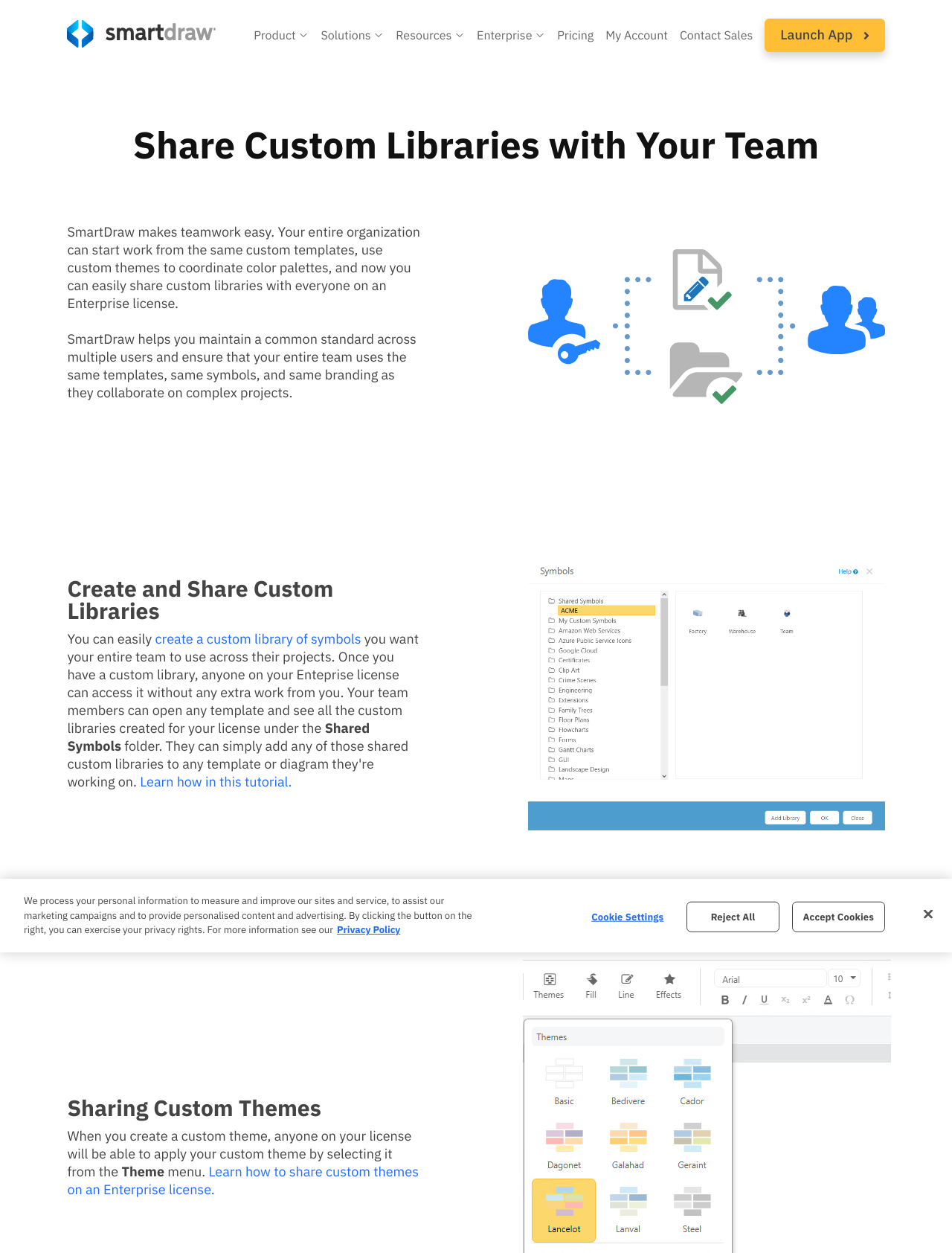Please identify the bounding box coordinates of the element's region that I should click in order to complete the following instruction: "Click the 'Contact Sales' link". The bounding box coordinates consist of four float numbers between 0 and 1, i.e., [left, top, right, bottom].

[0.714, 0.022, 0.791, 0.034]